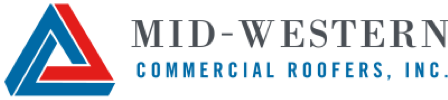Using the information in the image, could you please answer the following question in detail:
What is the font style of the company name?

The company name 'MID-WESTERN' is displayed in a bold and modern font, which gives a strong and contemporary impression, fitting for a commercial roofing solutions company.